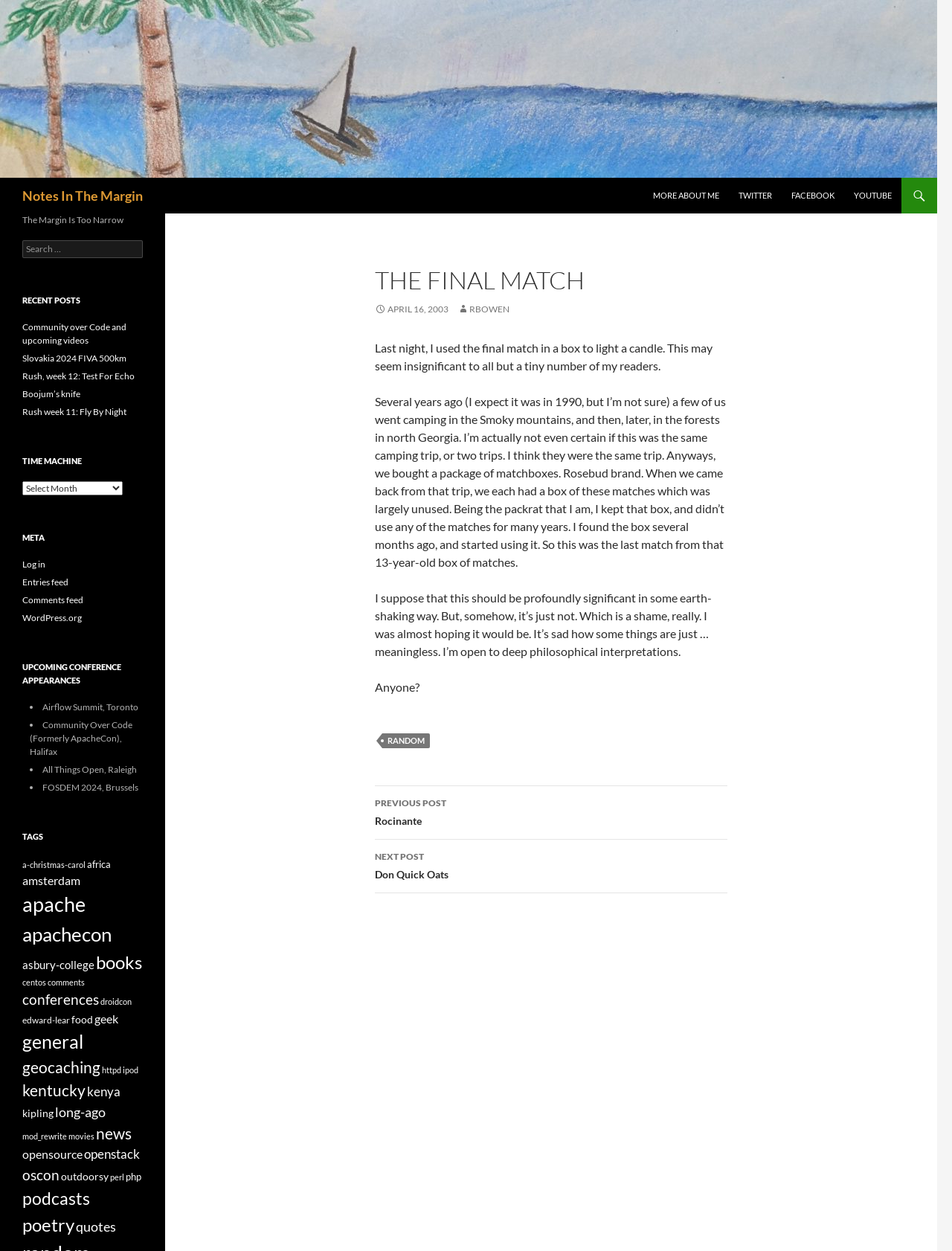What is the date of the final match?
Please provide a full and detailed response to the question.

I found the answer by examining the link element with the text ' APRIL 16, 2003' which is a child of the 'HeaderAsNonLandmark' element.